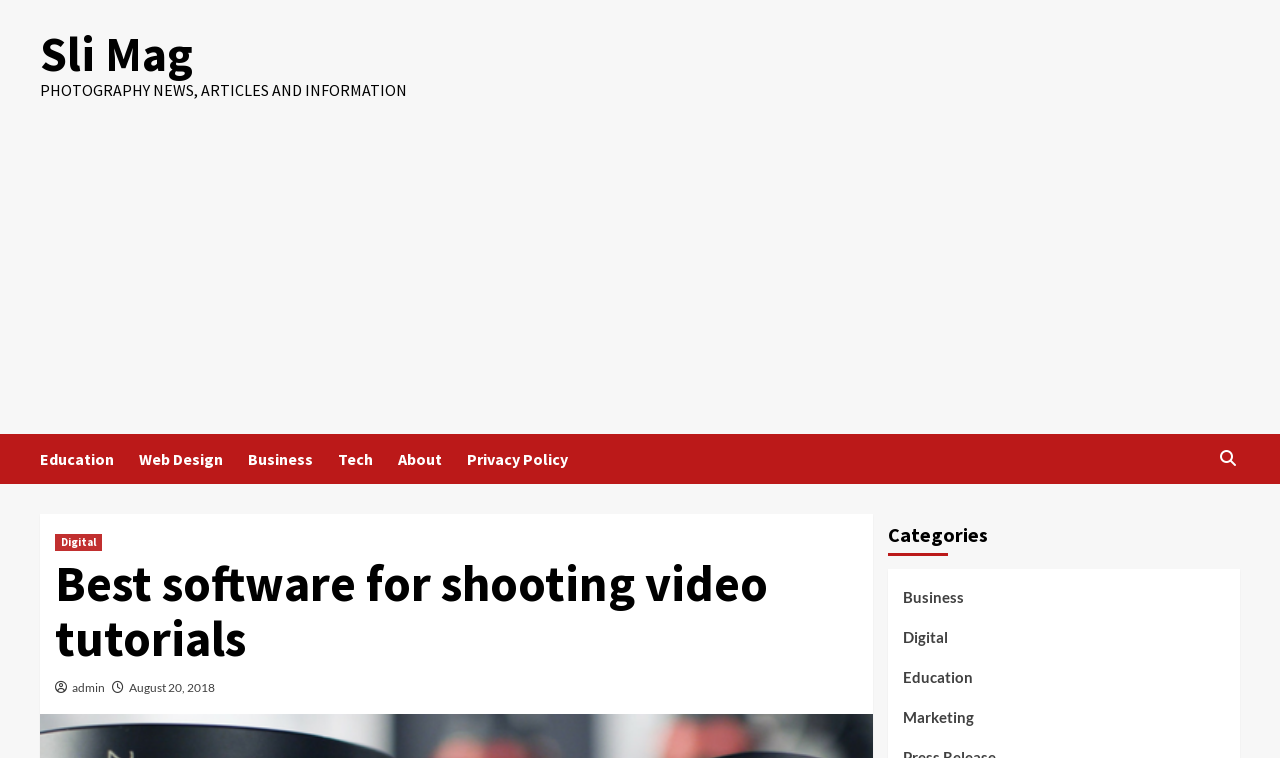What type of software is discussed in the article?
Respond to the question with a single word or phrase according to the image.

video tutorial software